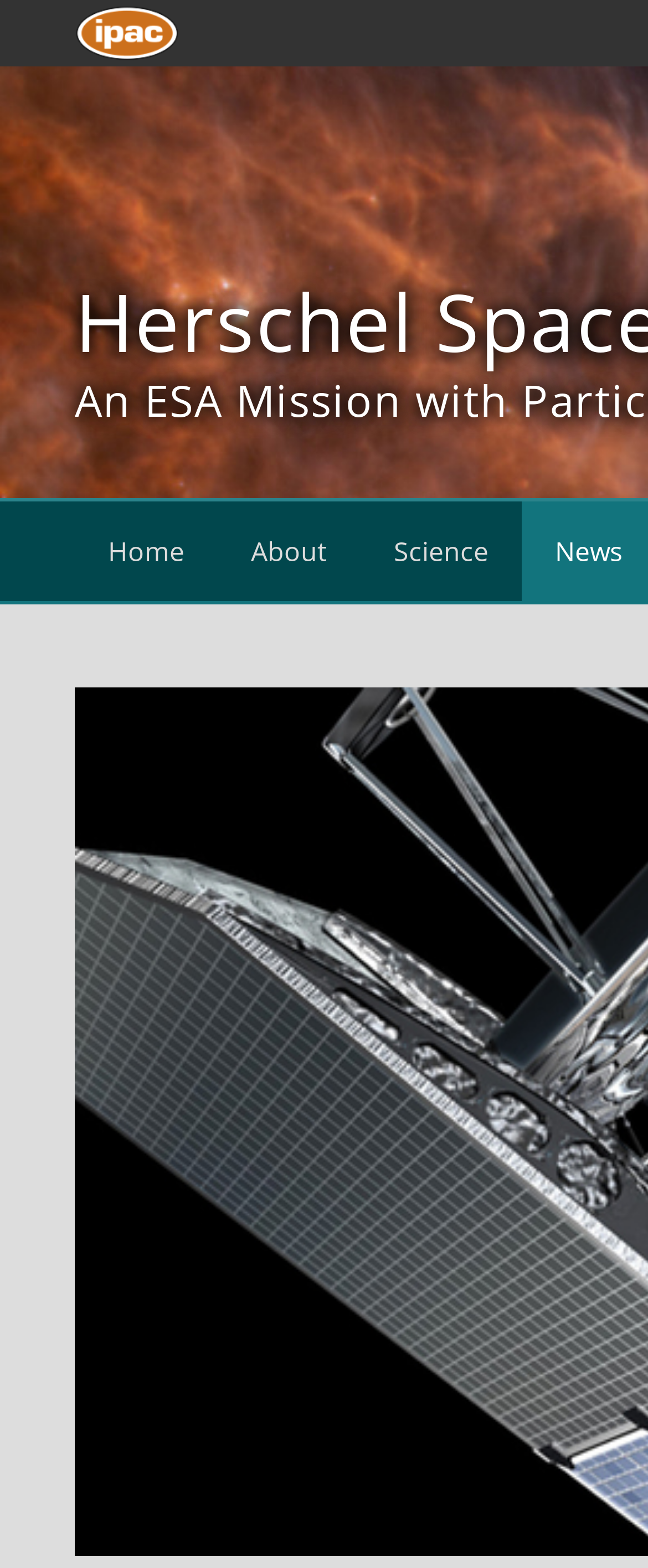Please identify the webpage's heading and generate its text content.

Herschel Space Observatory